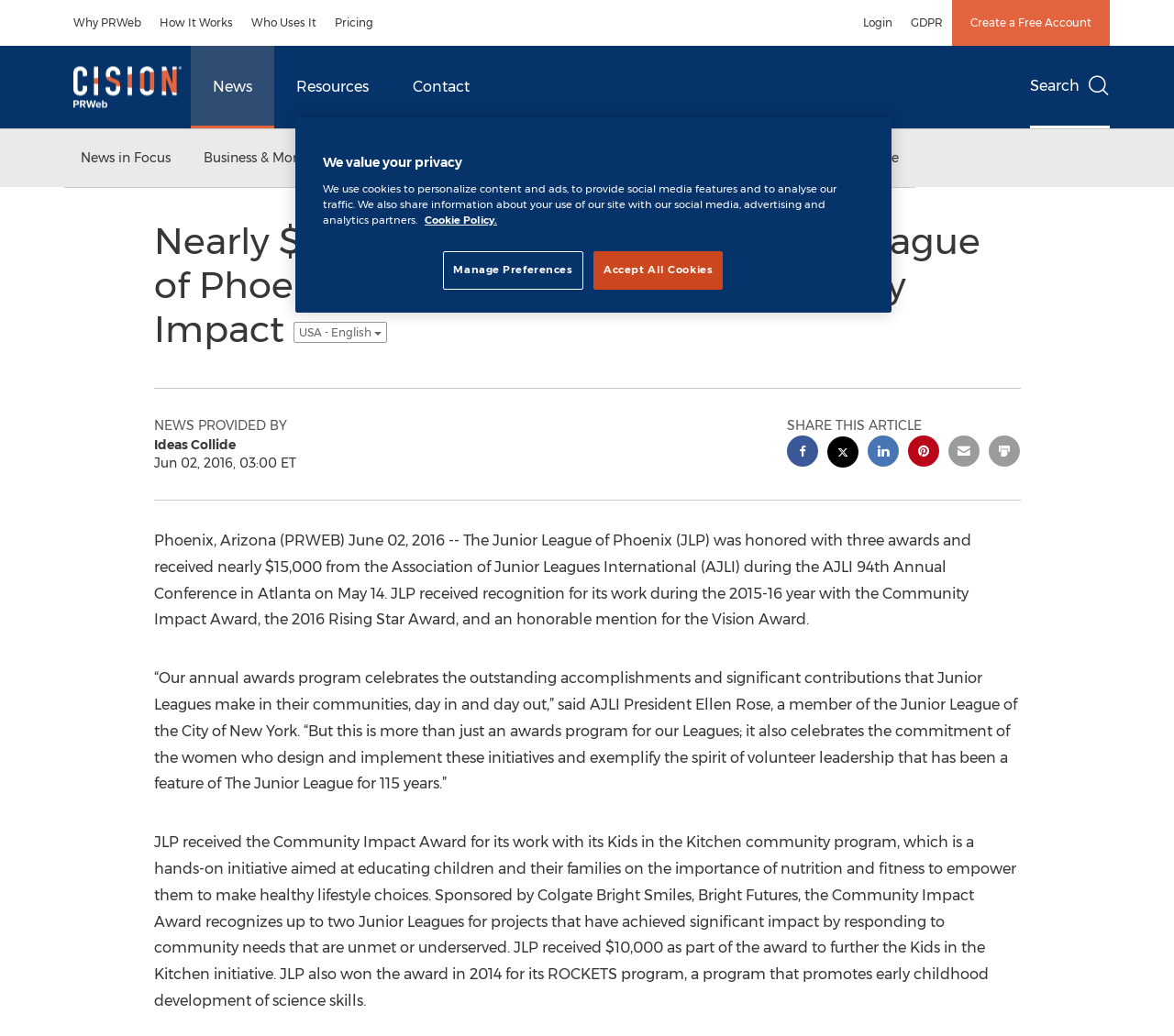How much money did JLP receive as part of the Community Impact Award?
Using the details shown in the screenshot, provide a comprehensive answer to the question.

I found this answer by reading the main content of the webpage, which mentions that 'JLP received $10,000 as part of the award to further the Kids in the Kitchen initiative.'